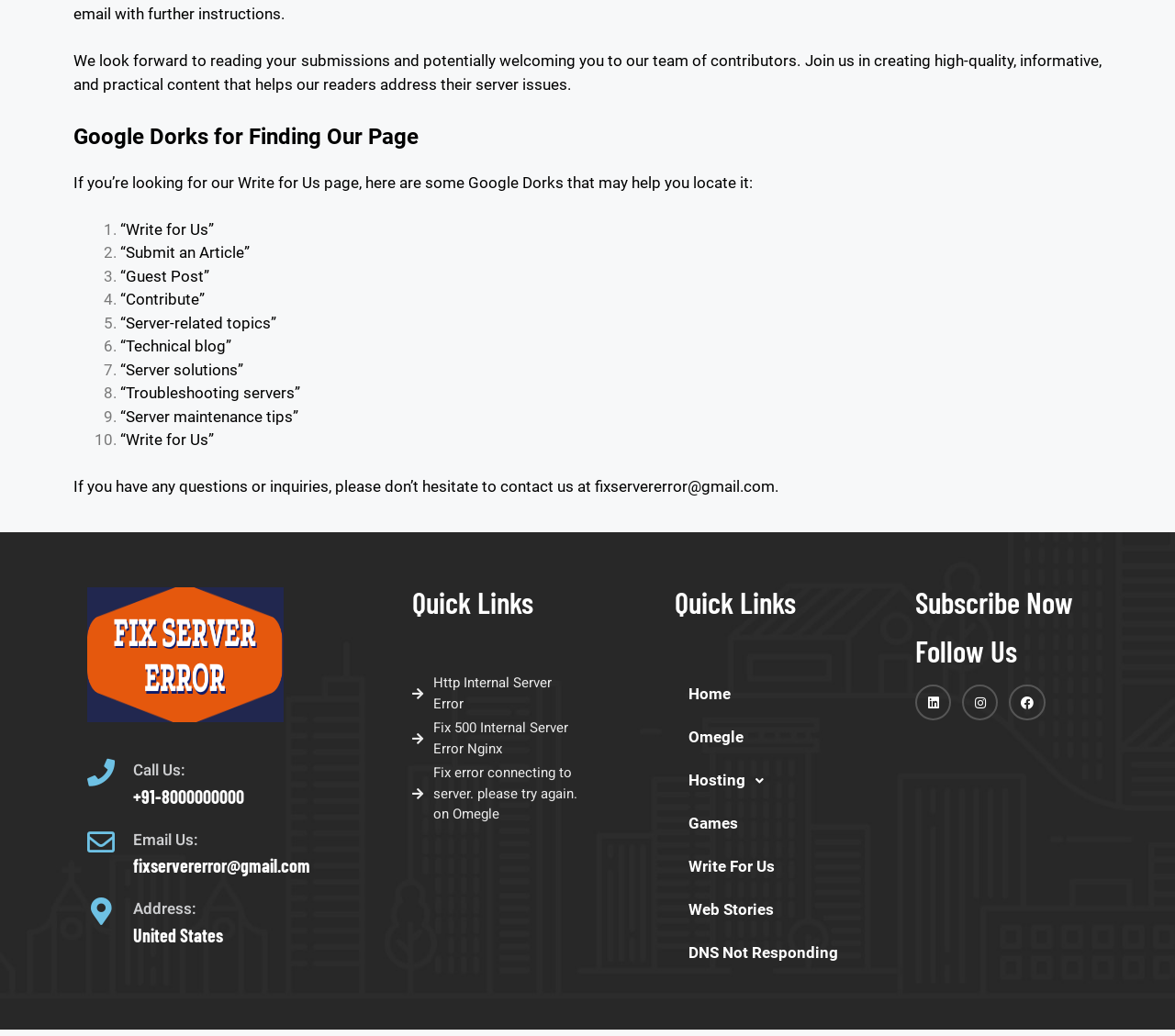Identify the bounding box for the UI element that is described as follows: "fixservererror@gmail.com".

[0.506, 0.461, 0.659, 0.478]